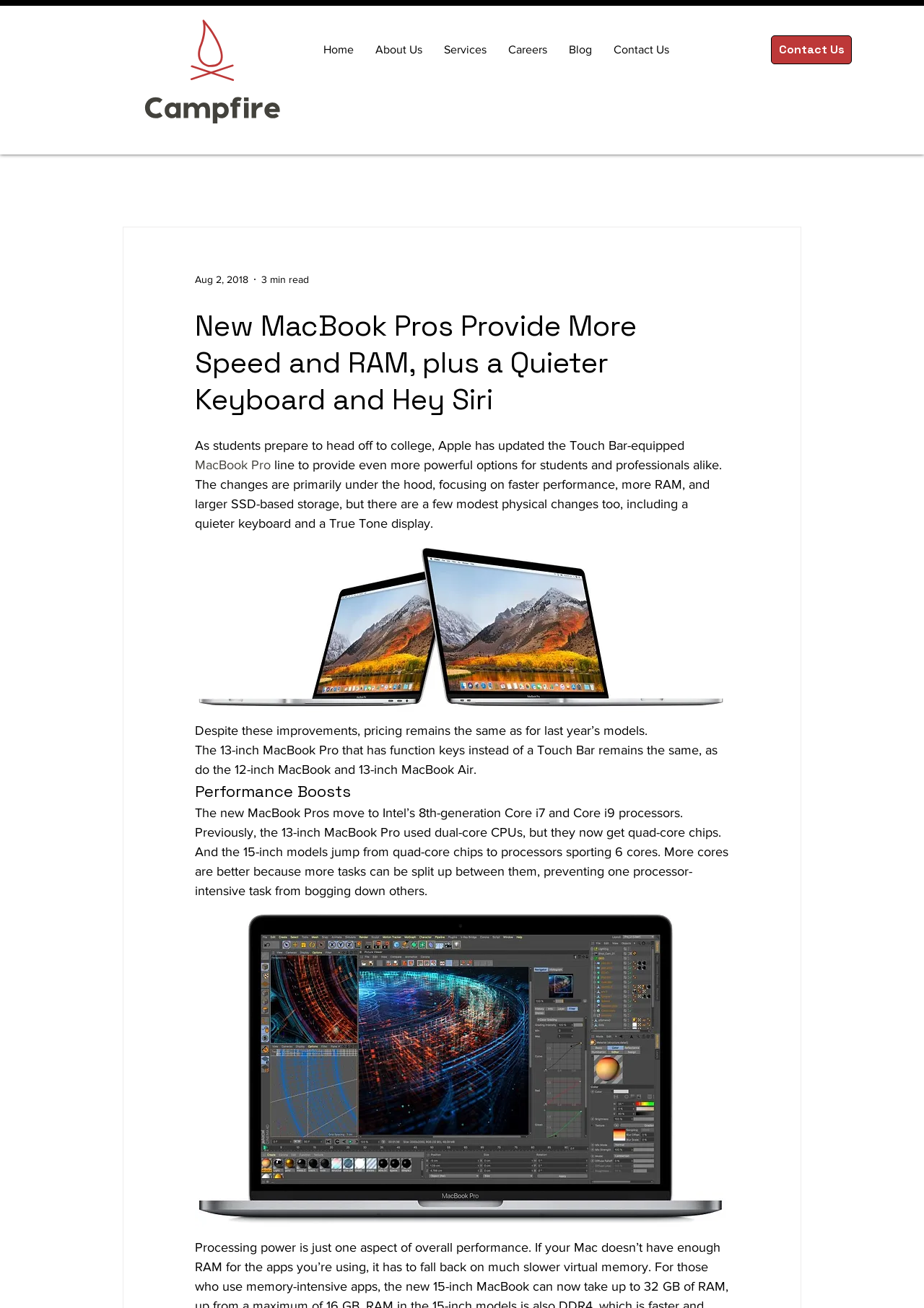Summarize the webpage in an elaborate manner.

The webpage appears to be a blog post or news article about Apple's updated MacBook Pro line. At the top left corner, there is a Campfire Logo image. Below it, there is a navigation bar with links to different sections of the website, including Home, About Us, Services, Careers, Blog, and Contact Us. 

On the top right corner, there is another link to Contact Us, accompanied by the date "Aug 2, 2018" and a "3 min read" indicator. 

The main content of the webpage is a blog post titled "New MacBook Pros Provide More Speed and RAM, plus a Quieter Keyboard and Hey Siri". The article discusses Apple's updates to the Touch Bar-equipped MacBook Pro line, focusing on faster performance, more RAM, and larger SSD-based storage, as well as some physical changes like a quieter keyboard and a True Tone display. 

The article is divided into sections, with headings like "Performance Boosts". The text is accompanied by buttons, but there are no images other than the Campfire Logo at the top. The article provides detailed information about the updates, including the move to Intel's 8th-generation Core i7 and Core i9 processors, and the benefits of more cores for processing tasks.